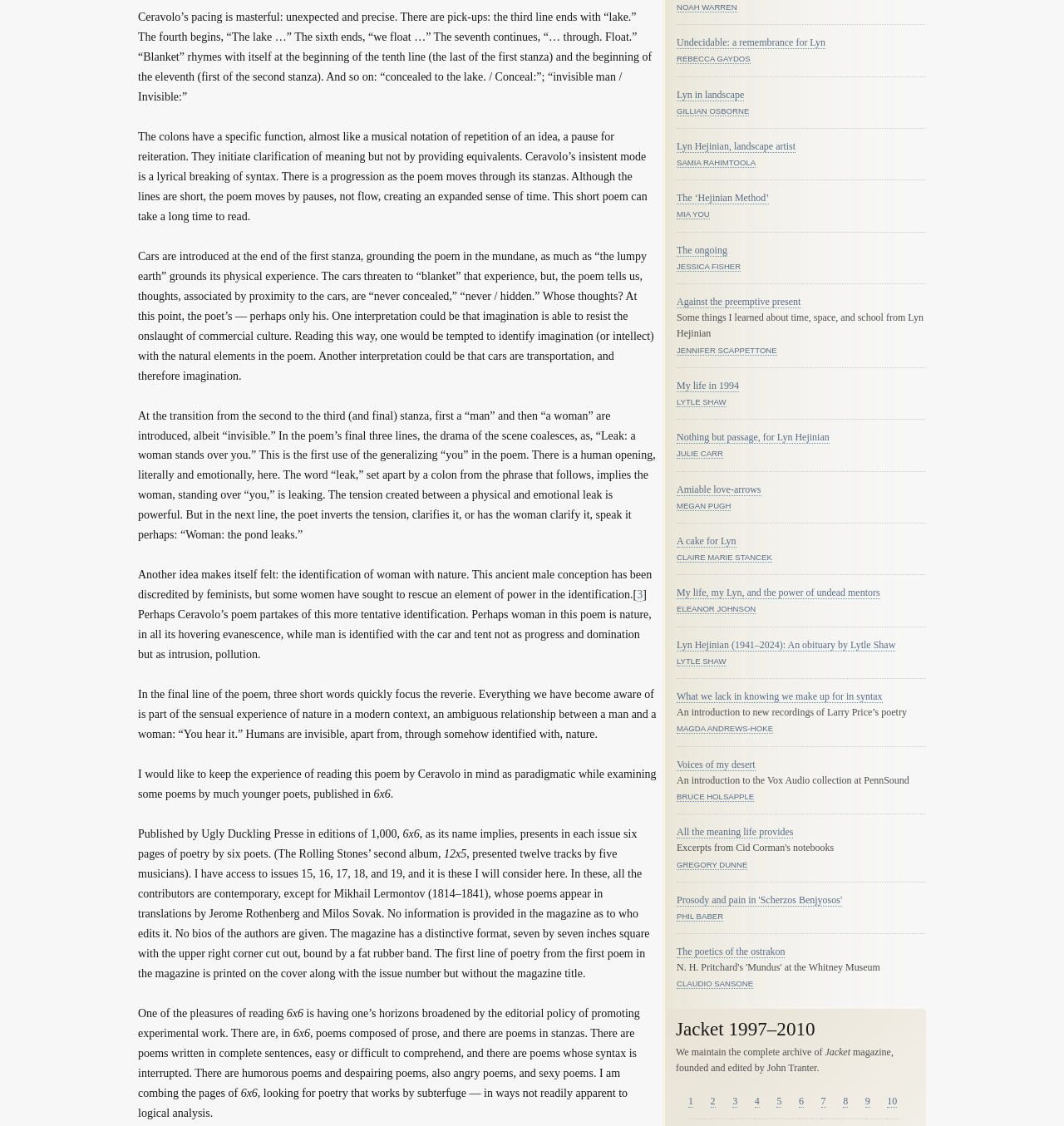Please determine the bounding box coordinates of the section I need to click to accomplish this instruction: "Learn about Lyn Hejinian's poetry".

[0.636, 0.277, 0.868, 0.301]